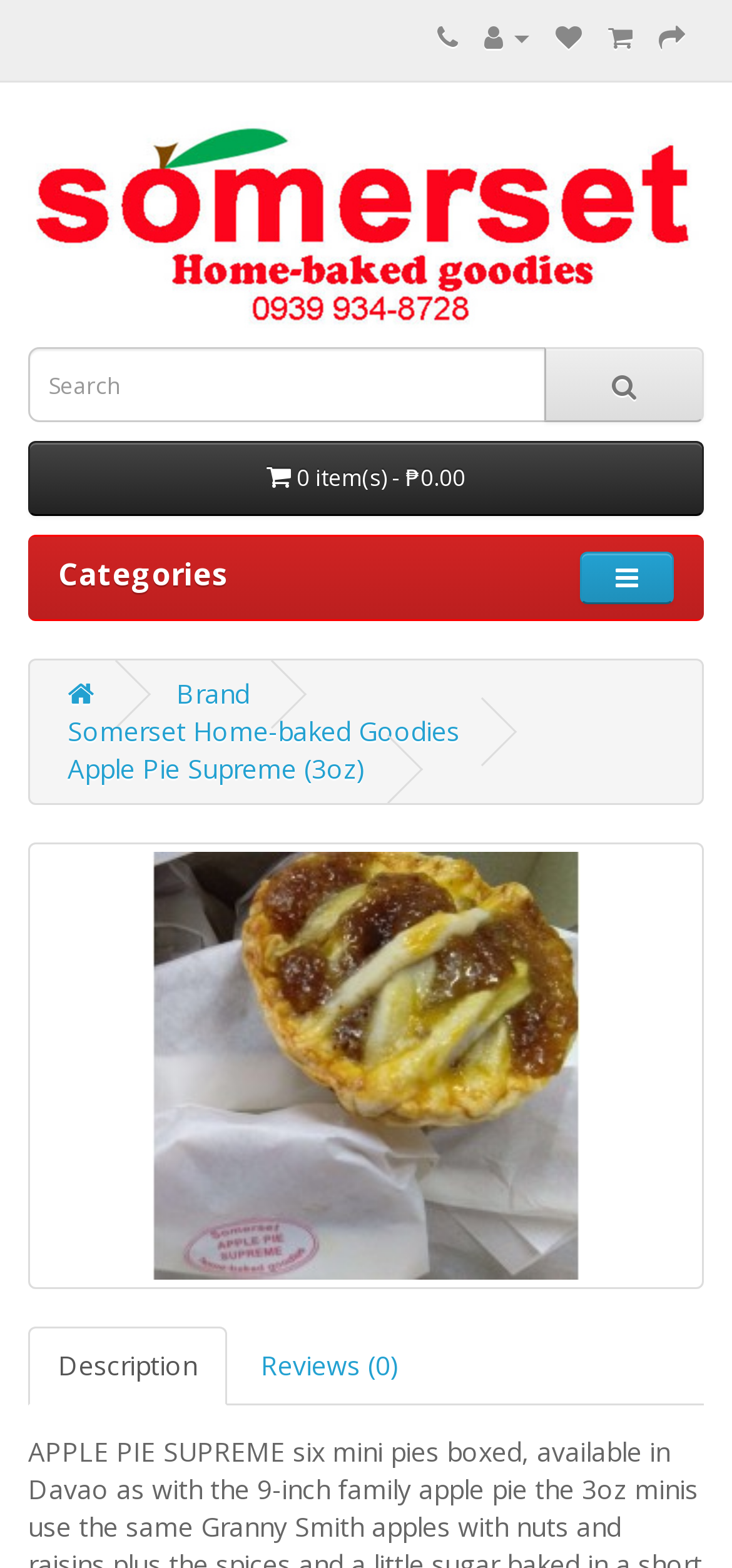Locate and extract the text of the main heading on the webpage.

Apple Pie Supreme (3oz)